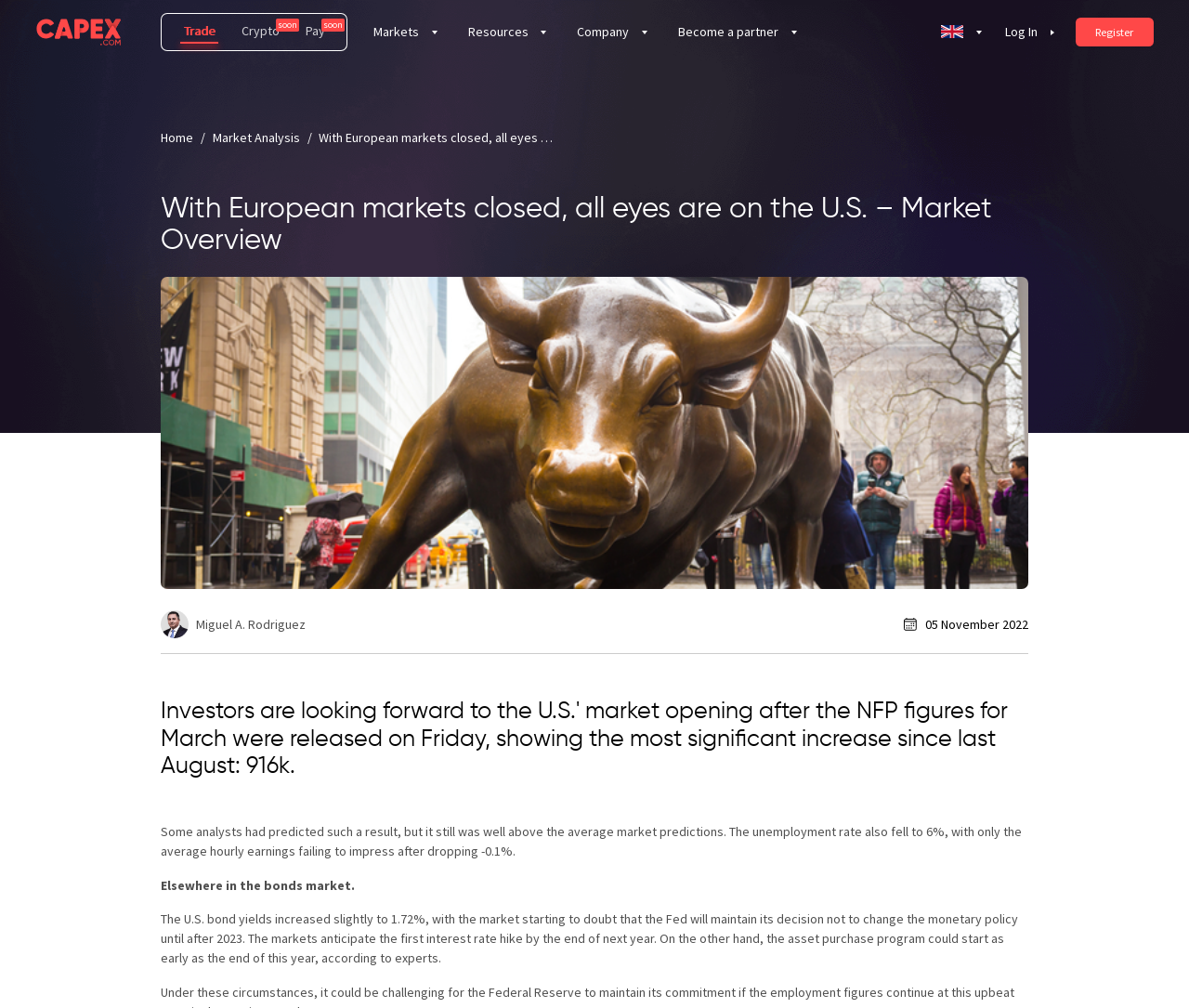Find the bounding box coordinates corresponding to the UI element with the description: "Register". The coordinates should be formatted as [left, top, right, bottom], with values as floats between 0 and 1.

[0.905, 0.017, 0.97, 0.046]